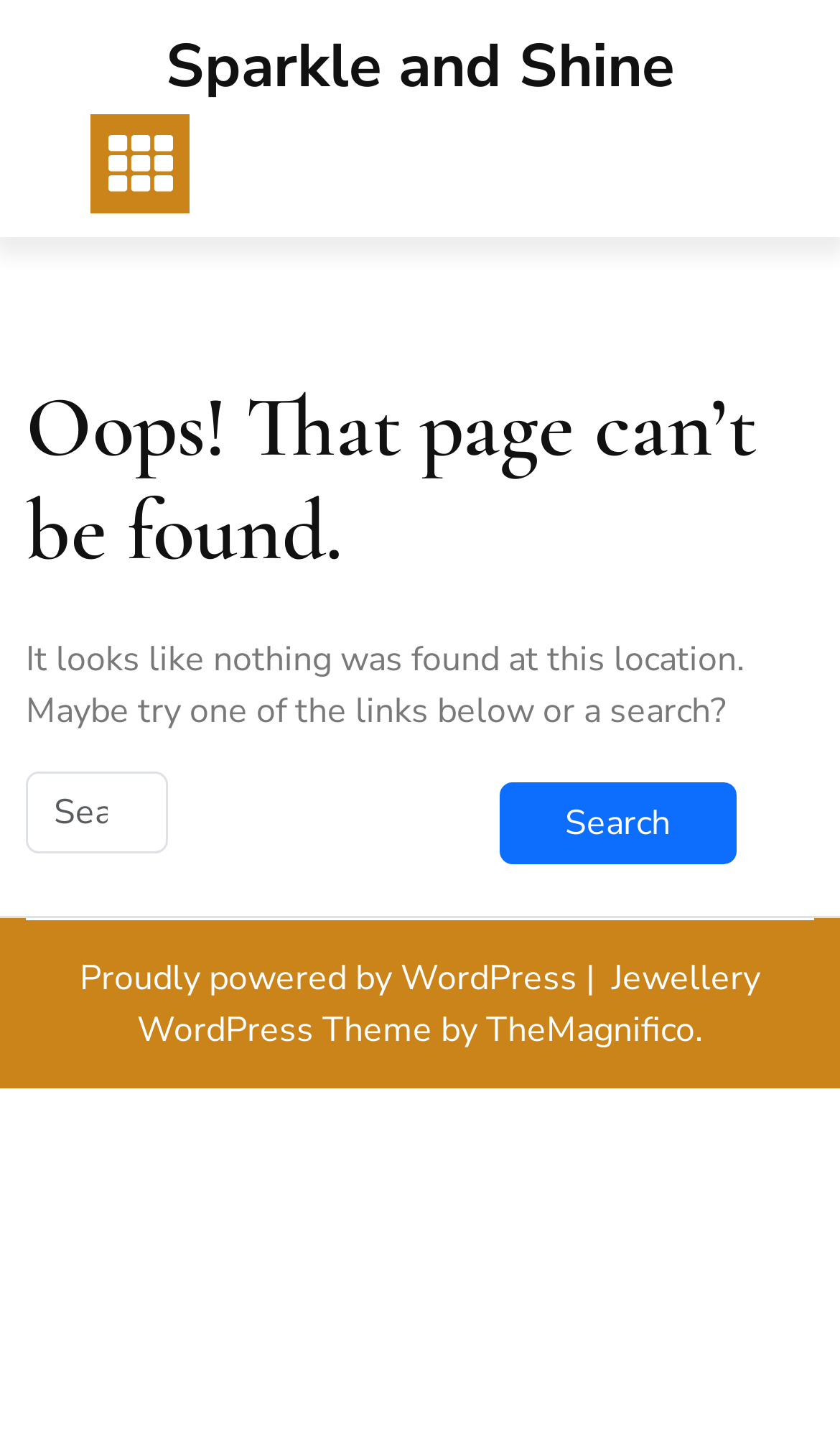What is the name of the website?
Please respond to the question with a detailed and well-explained answer.

I inferred the name of the website from the link element with the text 'Sparkle and Shine' at the top of the page, which suggests that it is the title of the website.